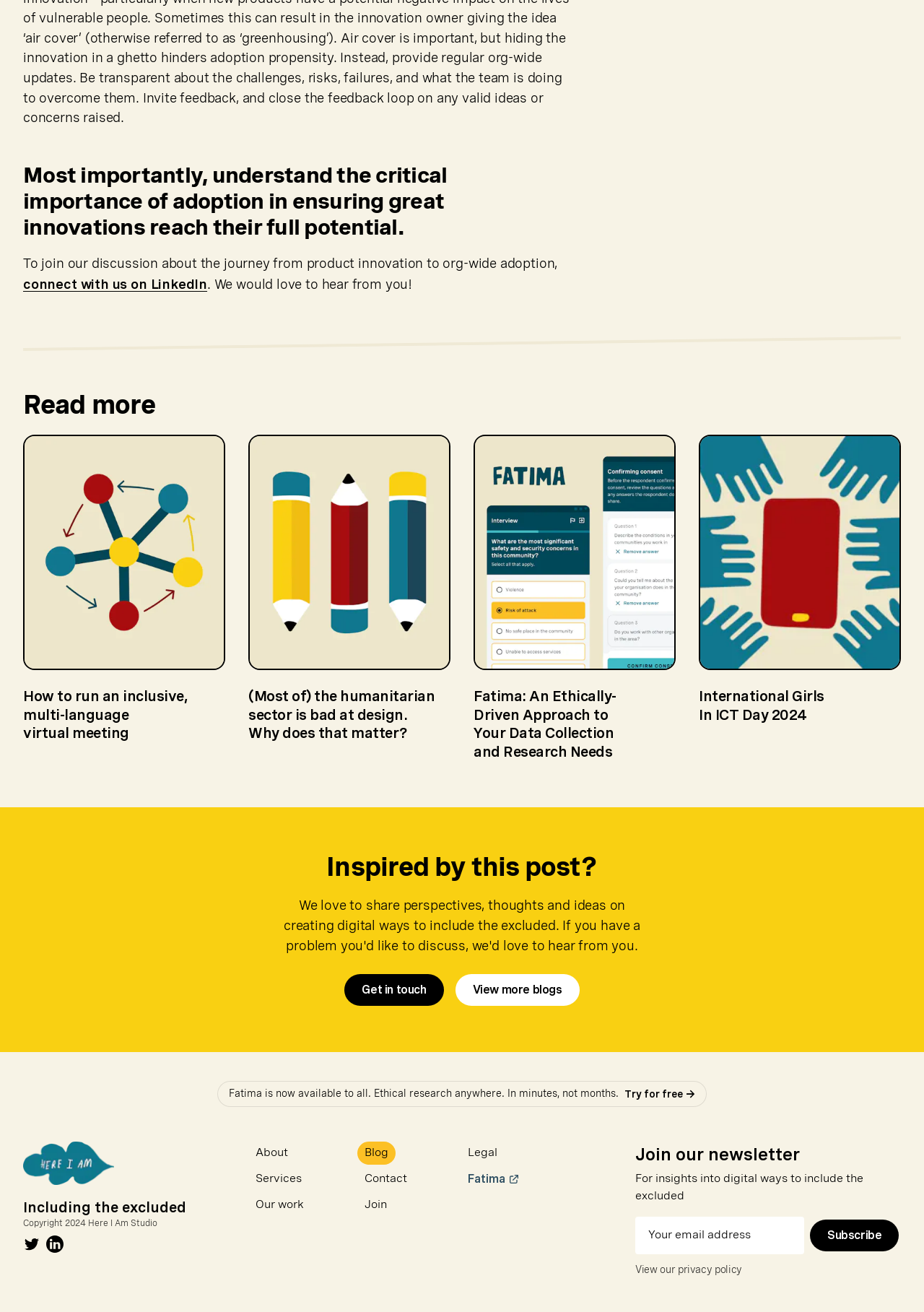Can you give a comprehensive explanation to the question given the content of the image?
What is the purpose of the 'Fatima' link?

Based on the link 'Fatima: An Ethically-Driven Approach to Your Data Collection and Research Needs' and the surrounding text, it appears that Fatima is a tool or service for ethical research, and the link is likely providing more information about it.